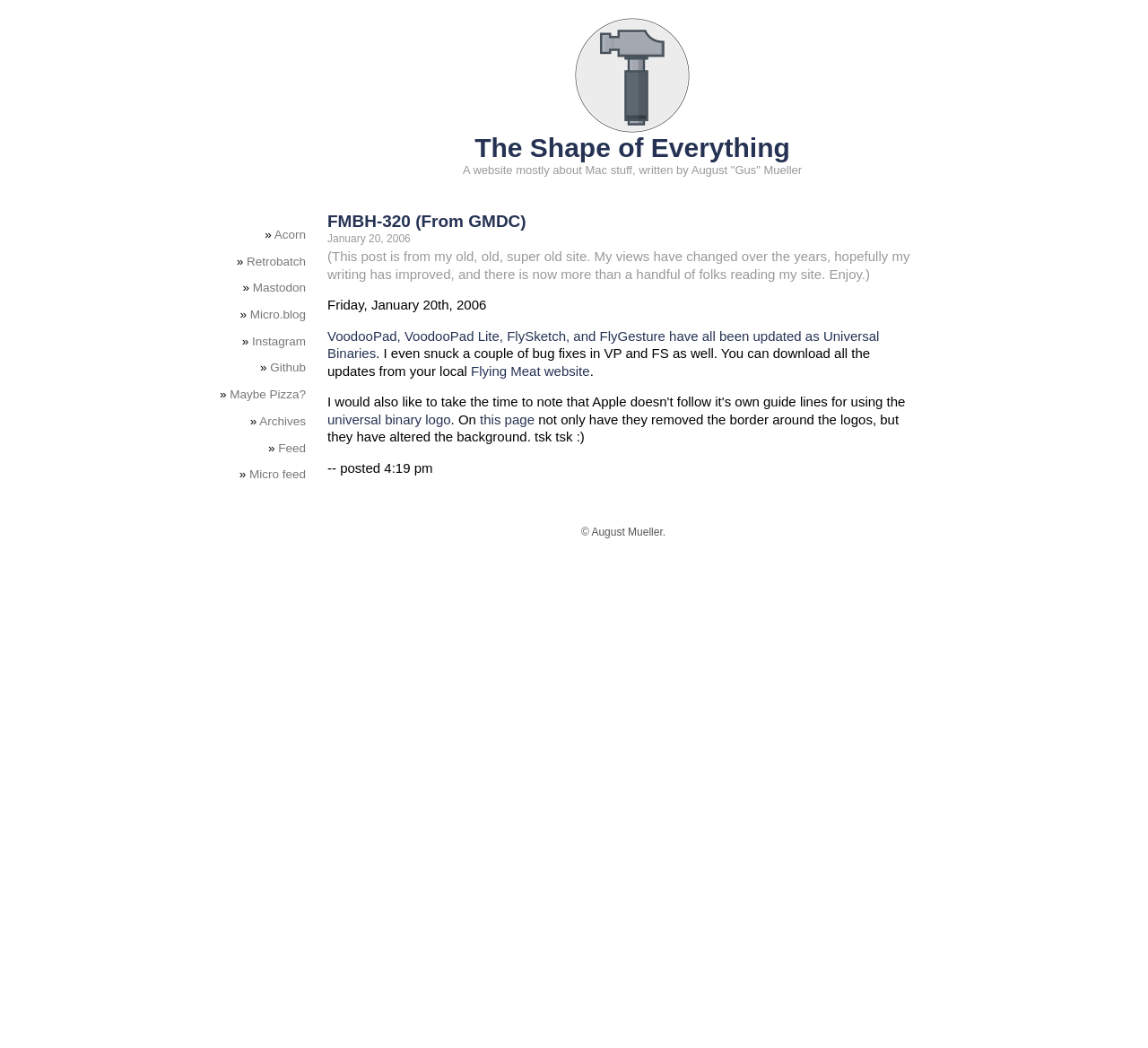What is the date of the blog post?
Please answer the question with as much detail as possible using the screenshot.

The answer can be found in the StaticText element with the text 'Friday, January 20th, 2006'. This text is located near the top of the webpage, indicating that the blog post was written on January 20, 2006.